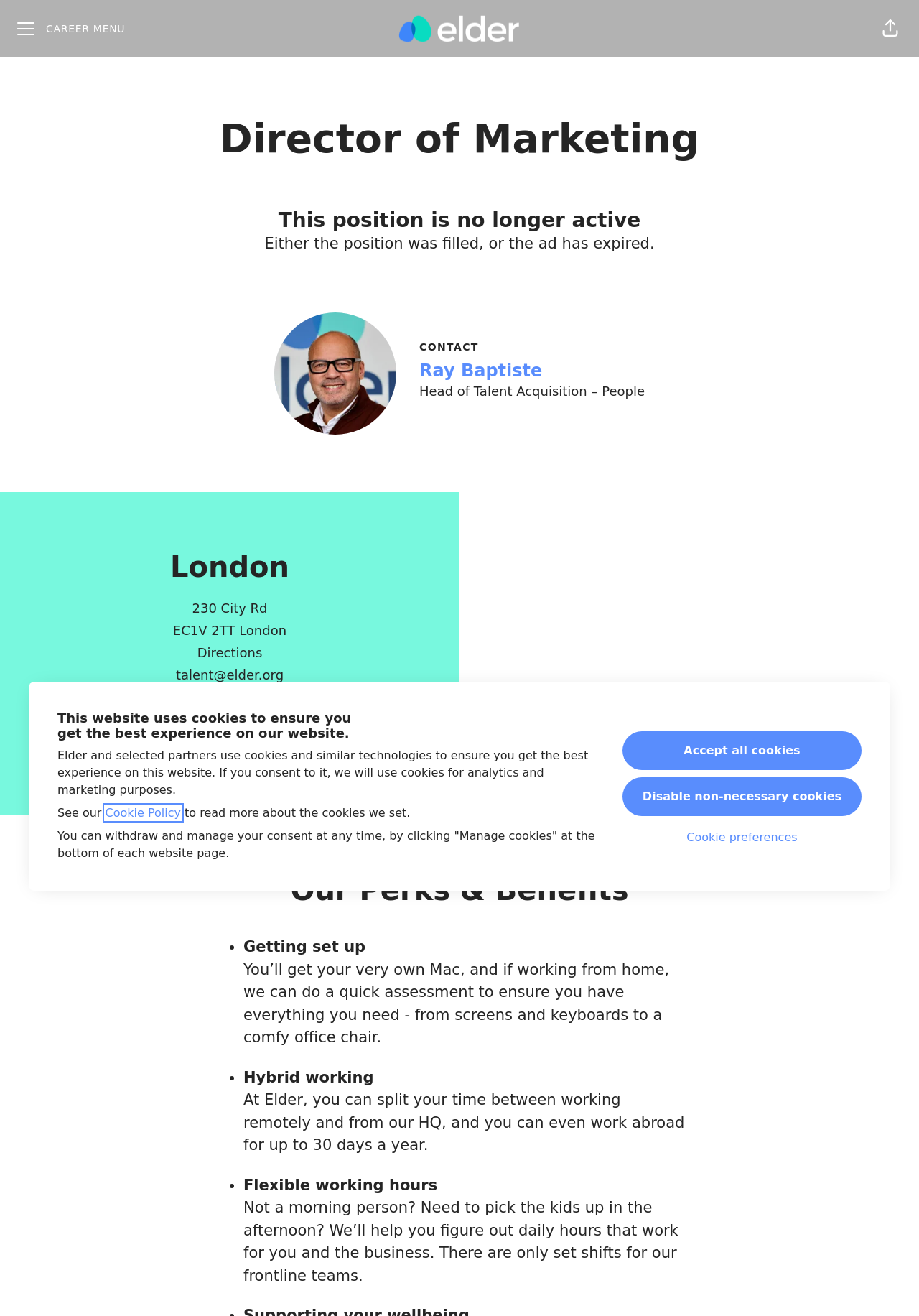What is the address of the company?
Please answer the question with a single word or phrase, referencing the image.

230 City Rd, EC1V 2TT London